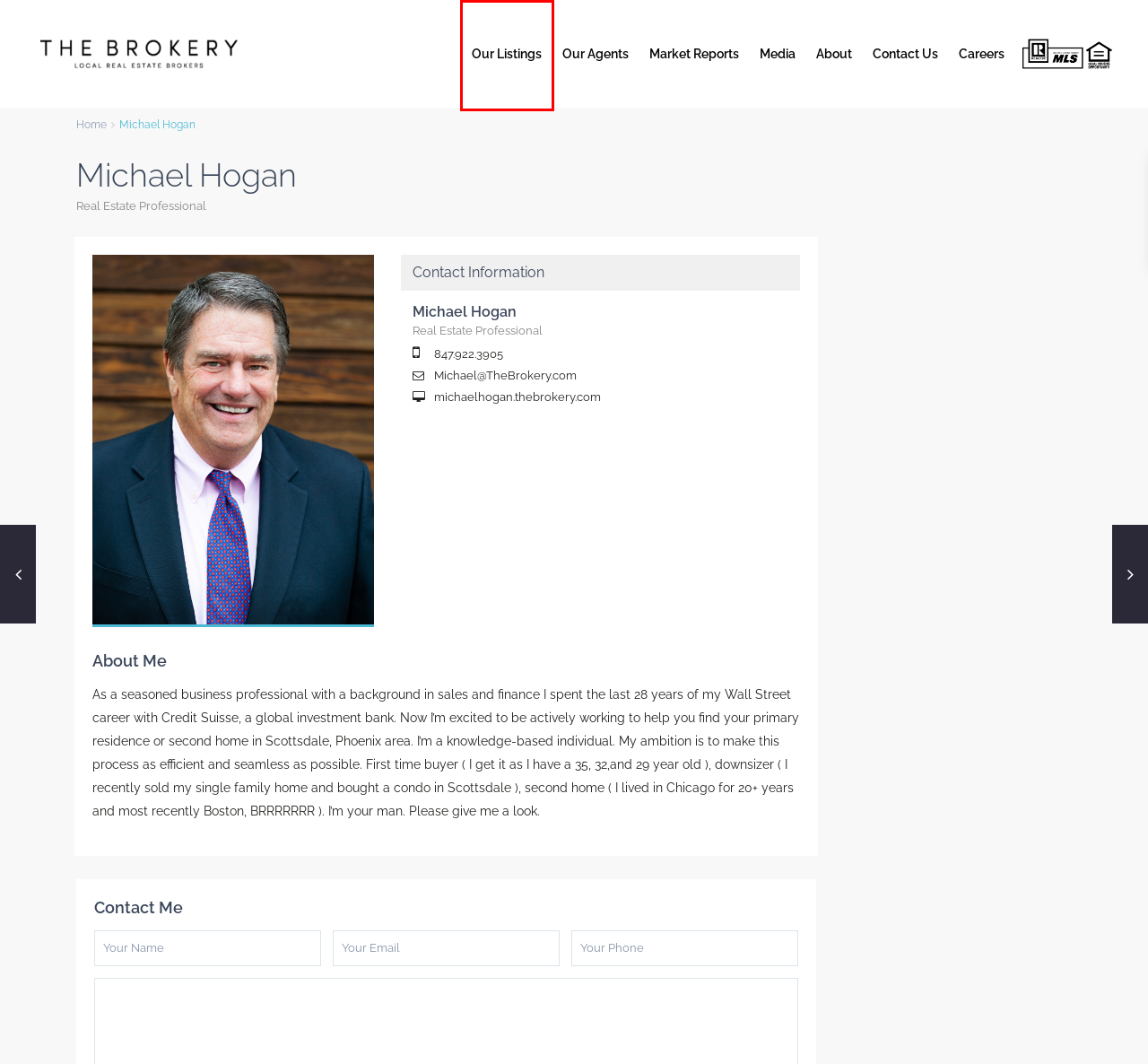You’re provided with a screenshot of a webpage that has a red bounding box around an element. Choose the best matching webpage description for the new page after clicking the element in the red box. The options are:
A. About - The BrokeryThe Brokery
B. Sam Levy - The BrokeryThe Brokery
C. Property Listings - The BrokeryThe Brokery
D. Media - The BrokeryThe Brokery
E. The Brokery - Local Real Estate BrokersThe Brokery | Relentlessly Local Real Estate Experts
F. Agents - The BrokeryThe Brokery
G. work at the Brokery - The BrokeryThe Brokery
H. Contact Us - The BrokeryThe Brokery

C